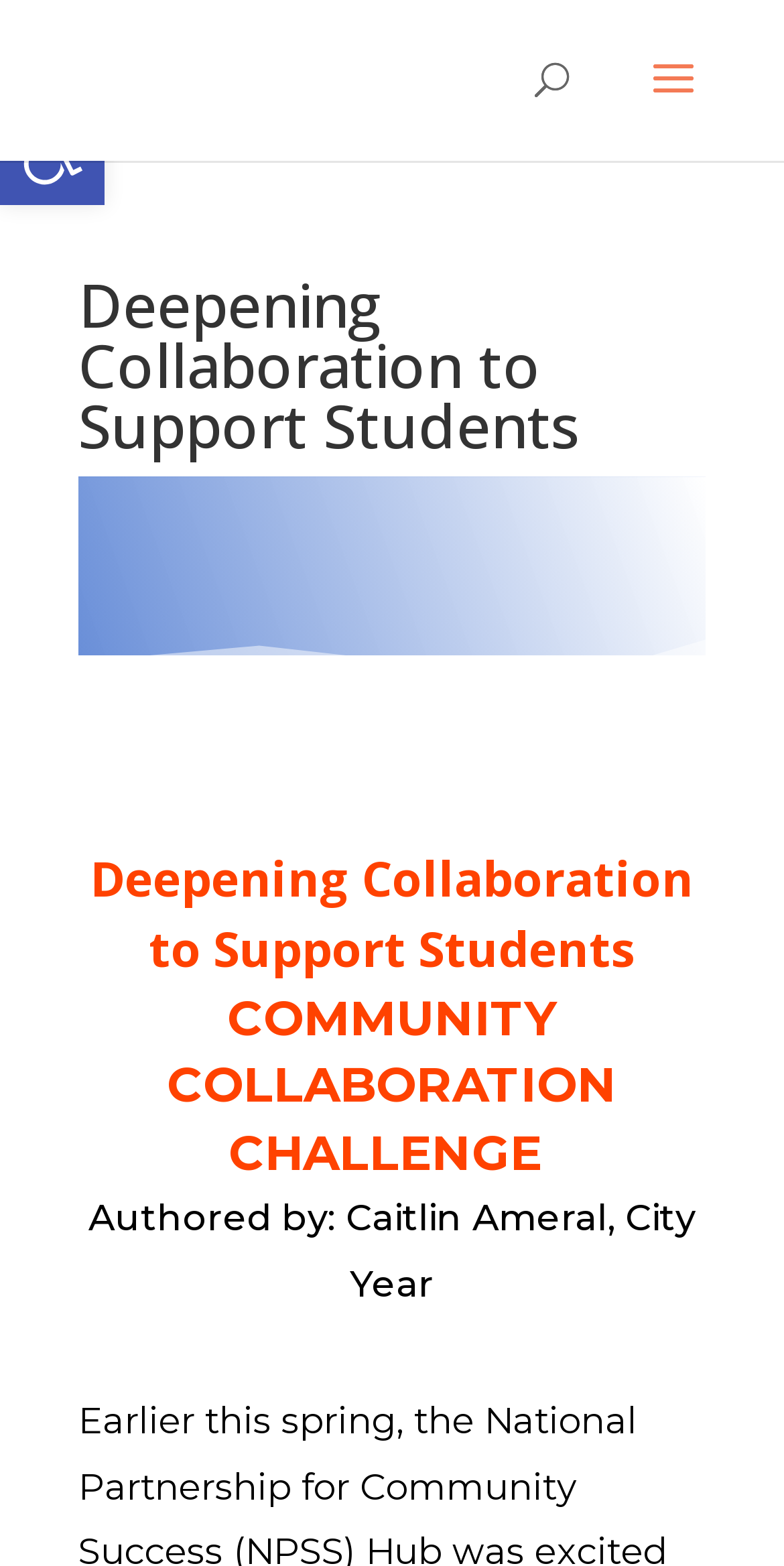Provide the bounding box coordinates for the UI element that is described by this text: "Open toolbar Accessibility Tools". The coordinates should be in the form of four float numbers between 0 and 1: [left, top, right, bottom].

[0.0, 0.064, 0.133, 0.131]